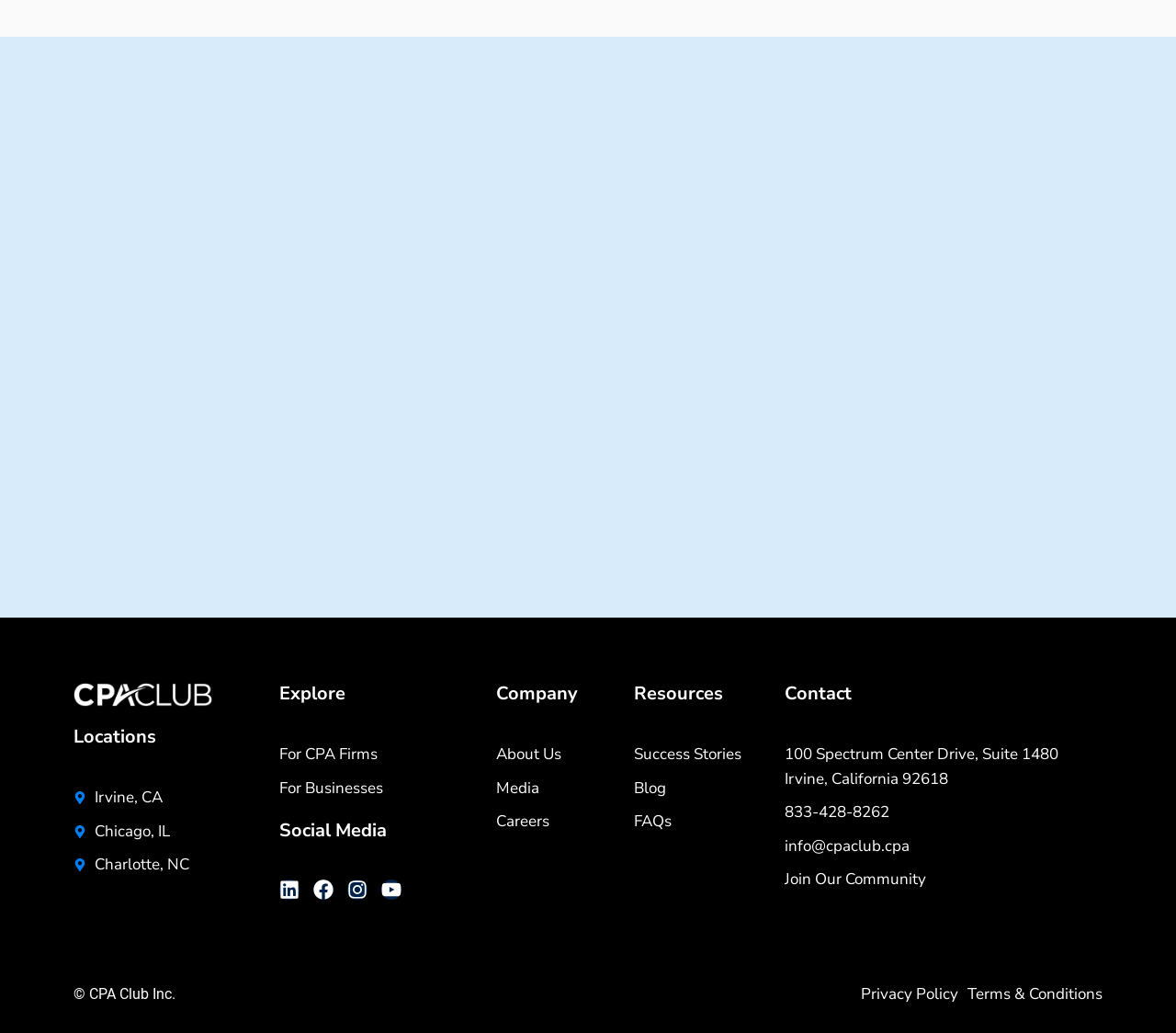Identify the bounding box of the HTML element described here: "Instagram". Provide the coordinates as four float numbers between 0 and 1: [left, top, right, bottom].

[0.295, 0.852, 0.313, 0.871]